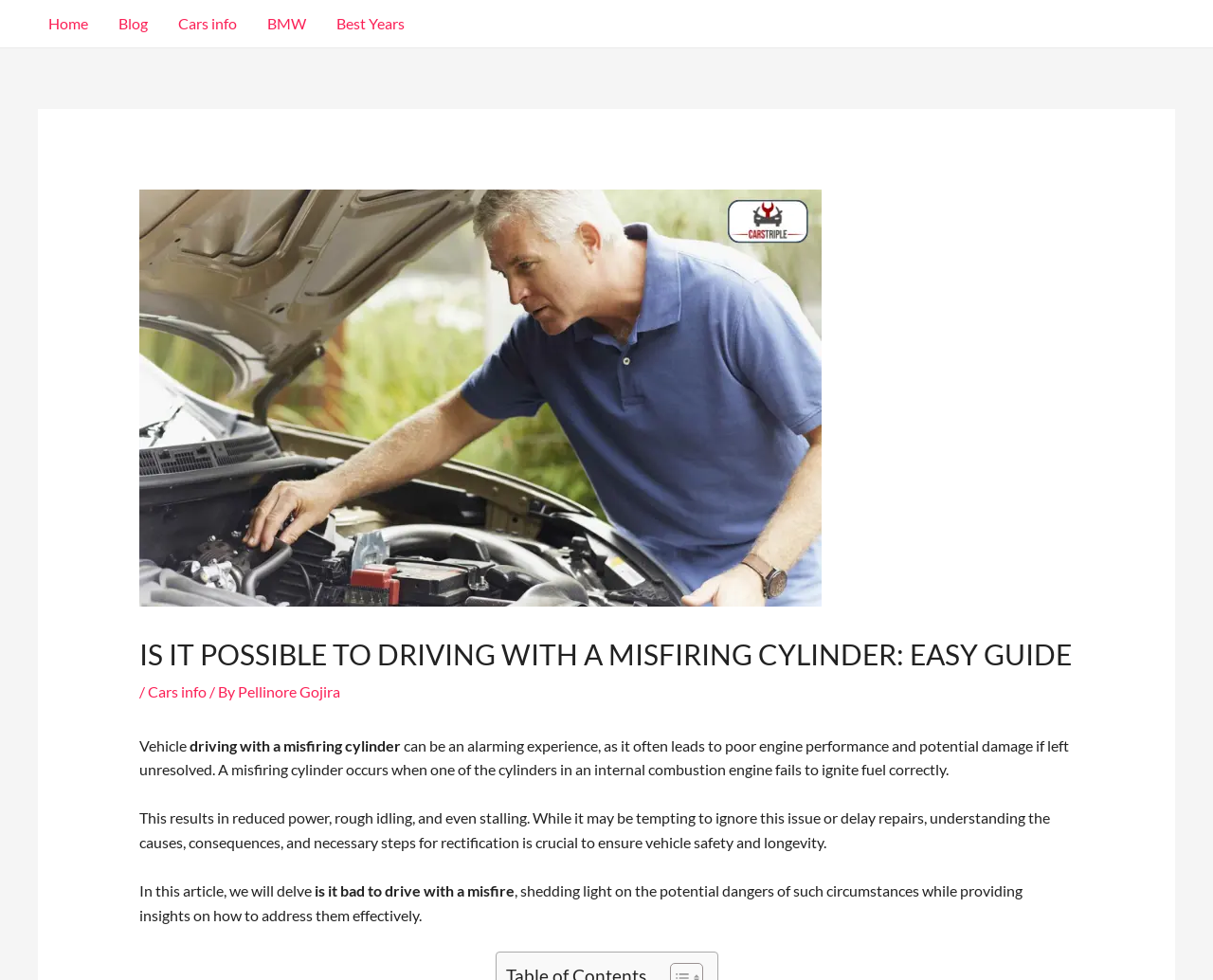Find the bounding box coordinates for the area that must be clicked to perform this action: "go to home page".

[0.027, 0.0, 0.085, 0.048]